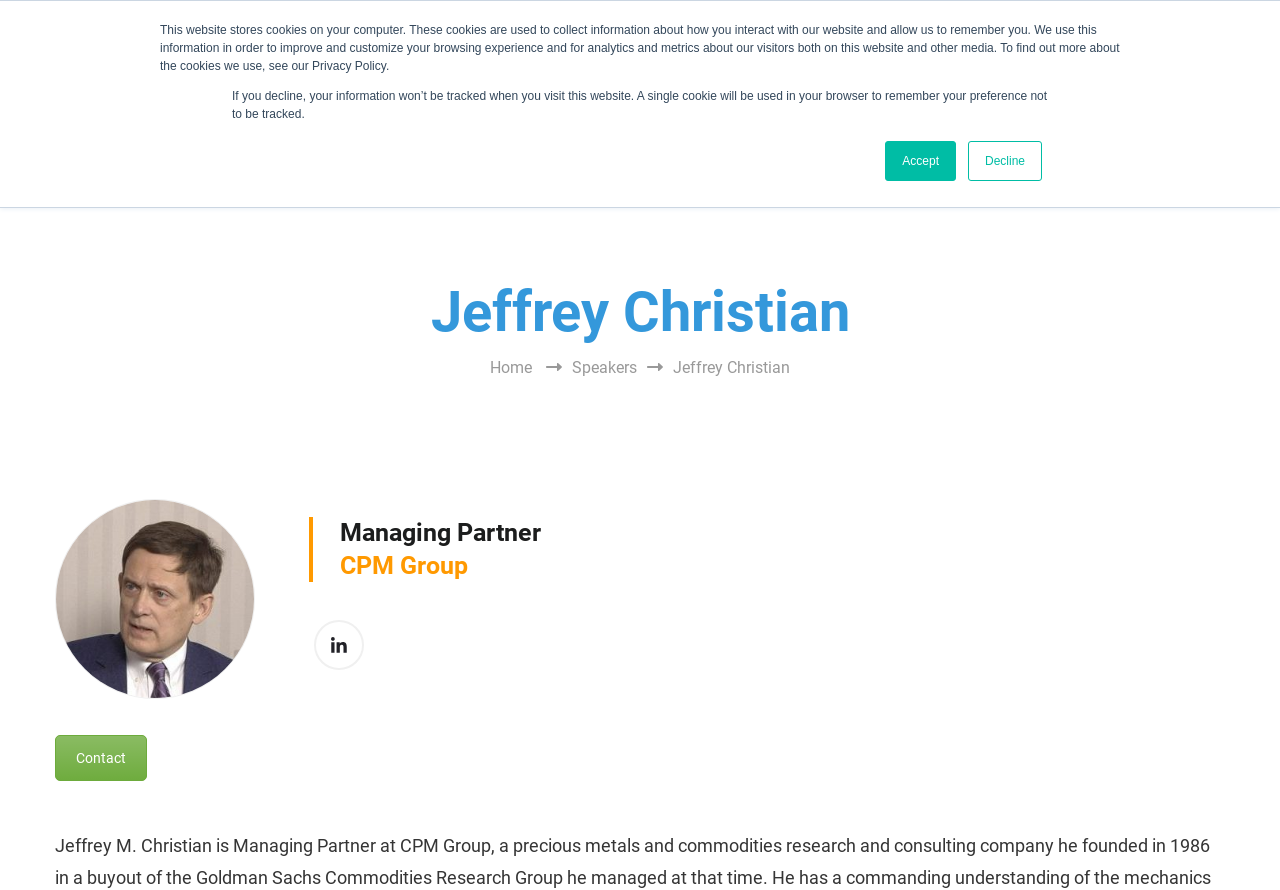Provide a short, one-word or phrase answer to the question below:
What is the event related to?

MINEX Europe 2020